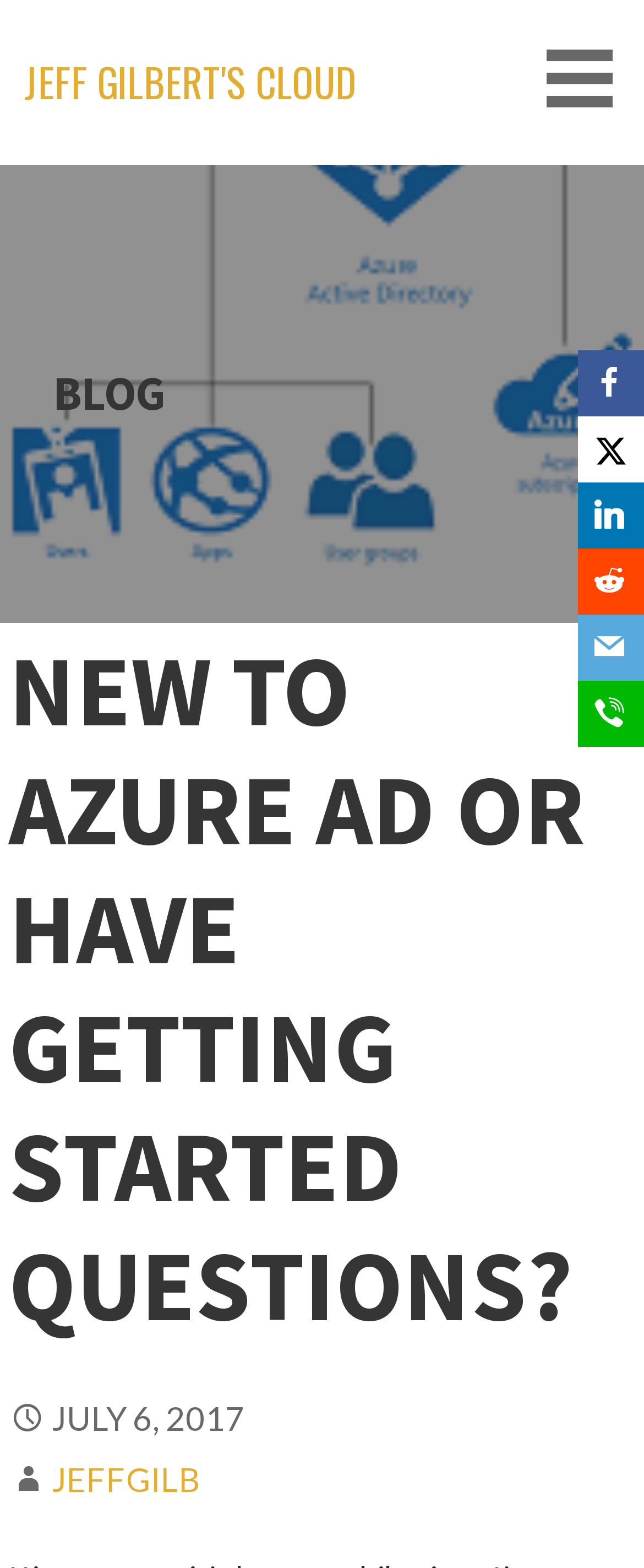What is the date of the blog post?
Based on the image, give a one-word or short phrase answer.

July 6, 2017